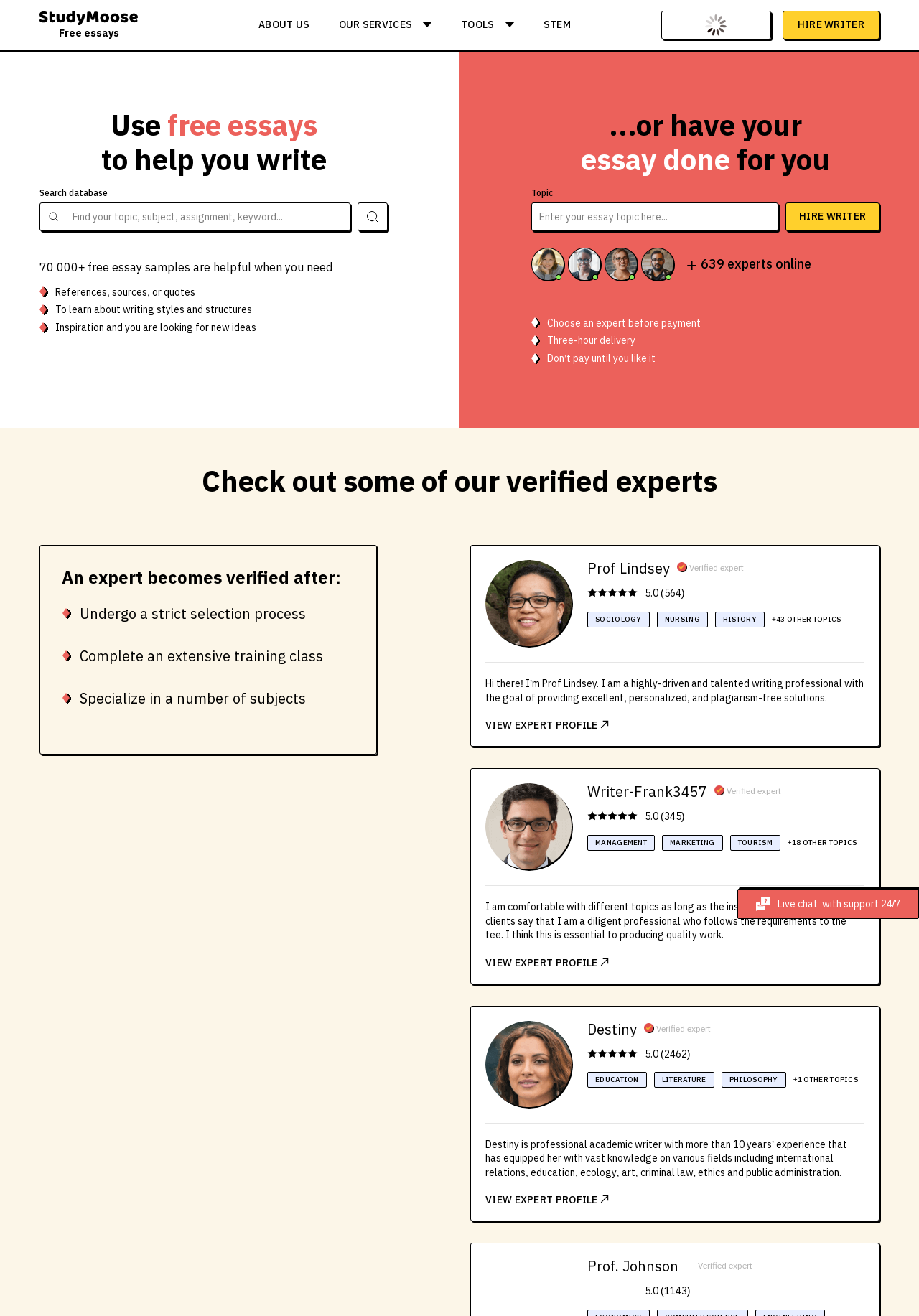Please indicate the bounding box coordinates of the element's region to be clicked to achieve the instruction: "Choose an expert". Provide the coordinates as four float numbers between 0 and 1, i.e., [left, top, right, bottom].

[0.639, 0.424, 0.729, 0.439]